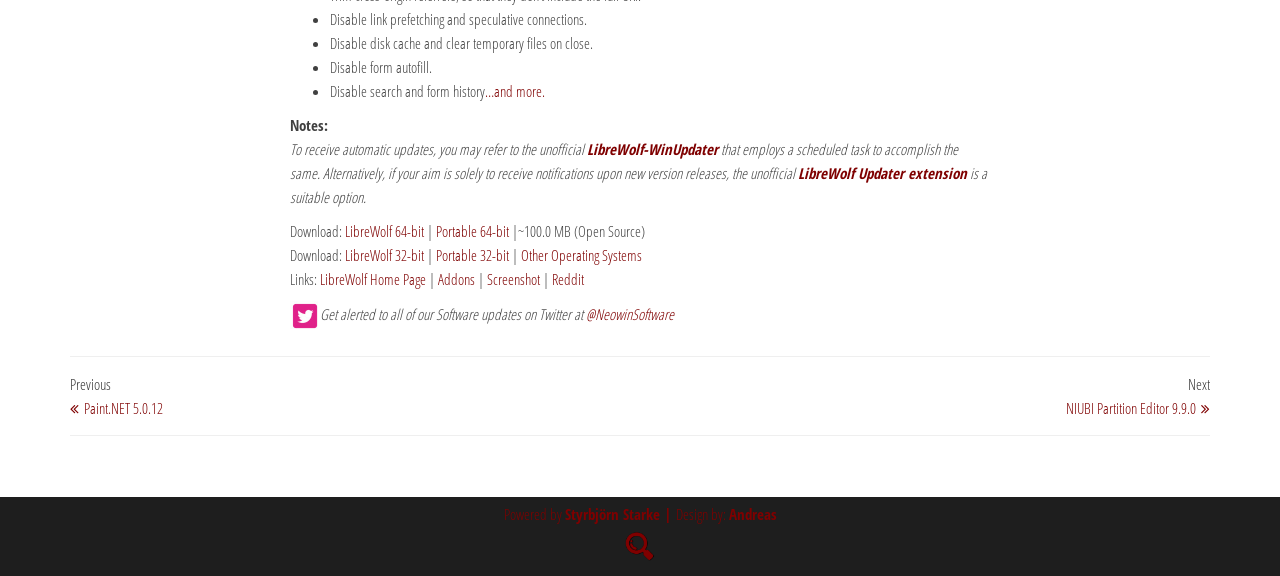What is the size of the LibreWolf 64-bit download?
Using the details from the image, give an elaborate explanation to answer the question.

The size of the LibreWolf 64-bit download is approximately 100.0 MB, as mentioned in the text '|~100.0 MB (Open Source)'.